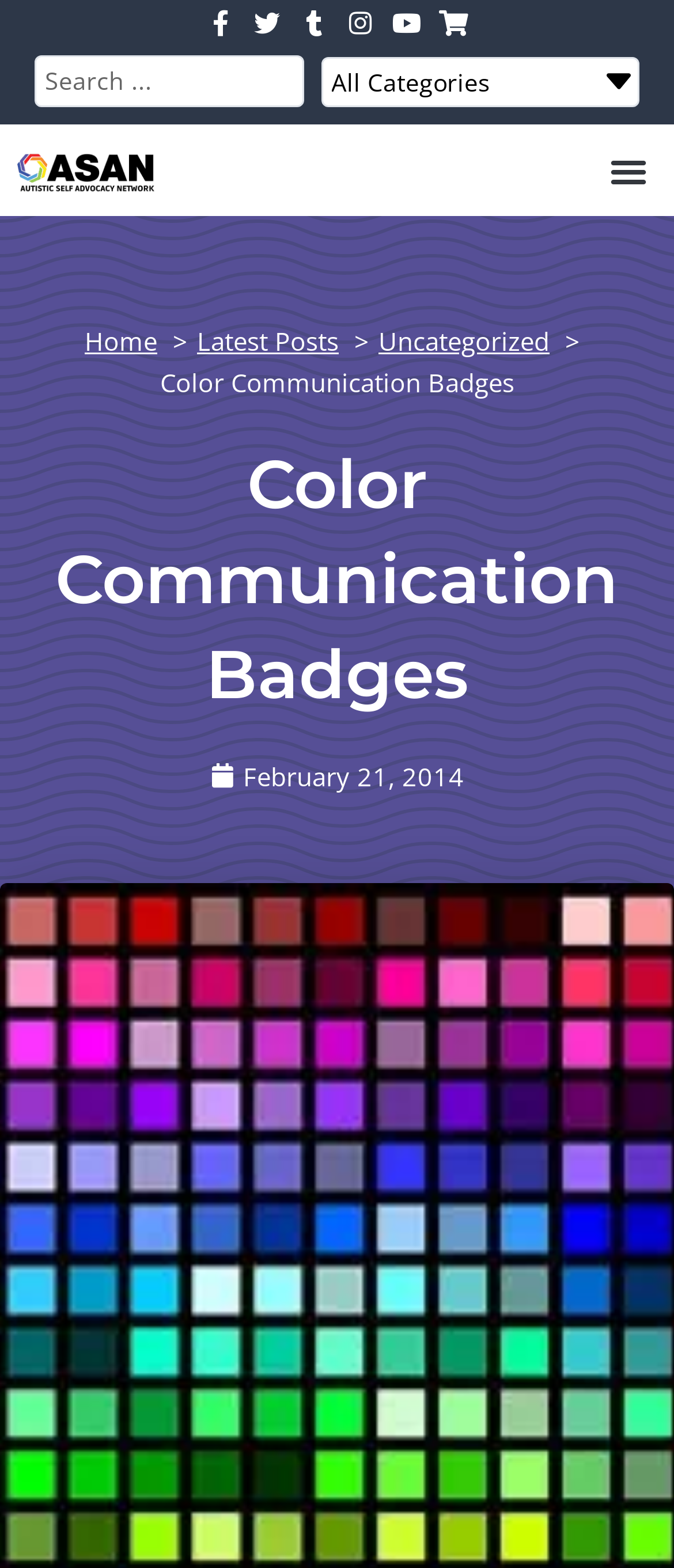Extract the bounding box coordinates of the UI element described by: "BUSINESS". The coordinates should include four float numbers ranging from 0 to 1, e.g., [left, top, right, bottom].

None